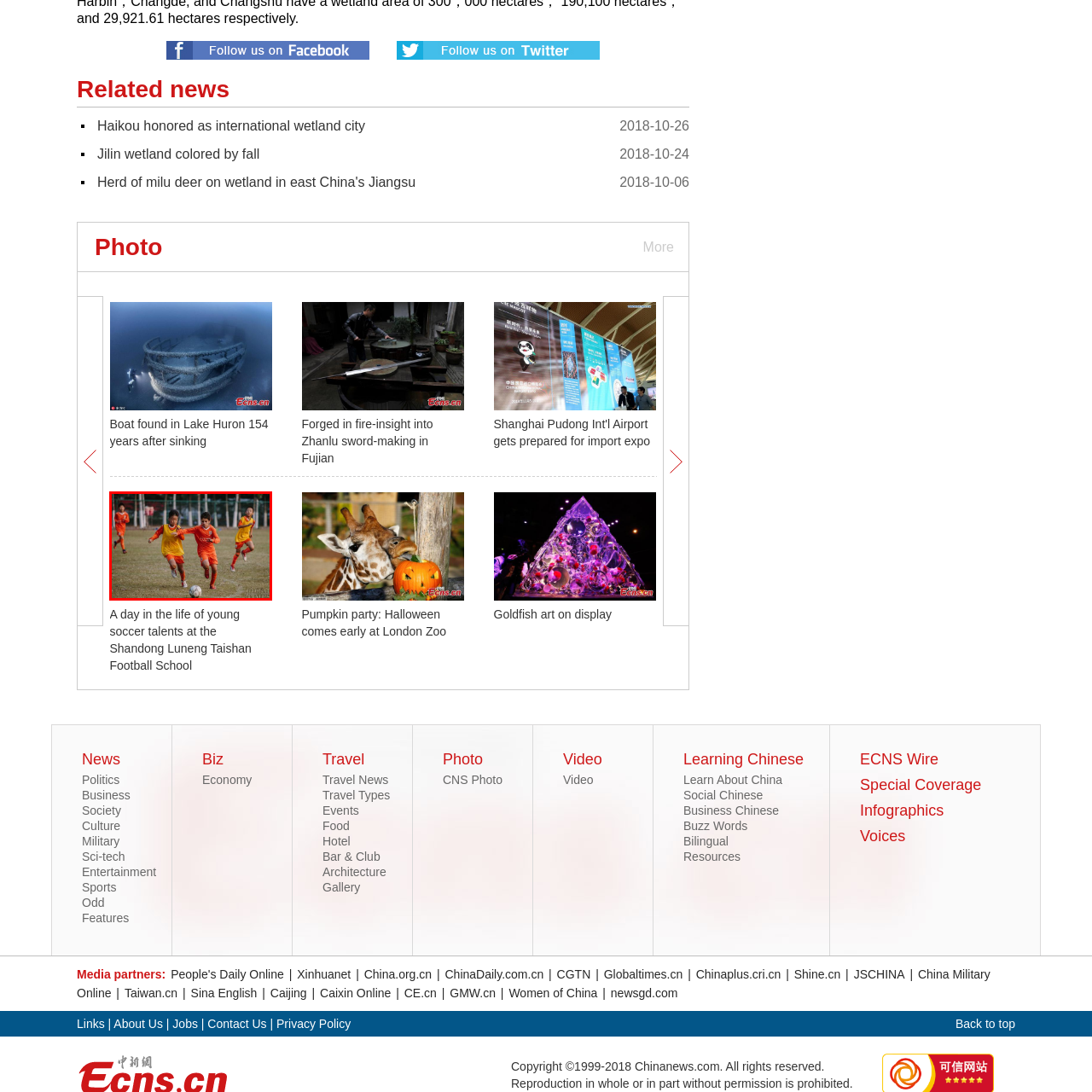Look at the image marked by the red box and respond with a single word or phrase: Where are the boys developing their soccer abilities?

Shandong Luneng Taishan Football School